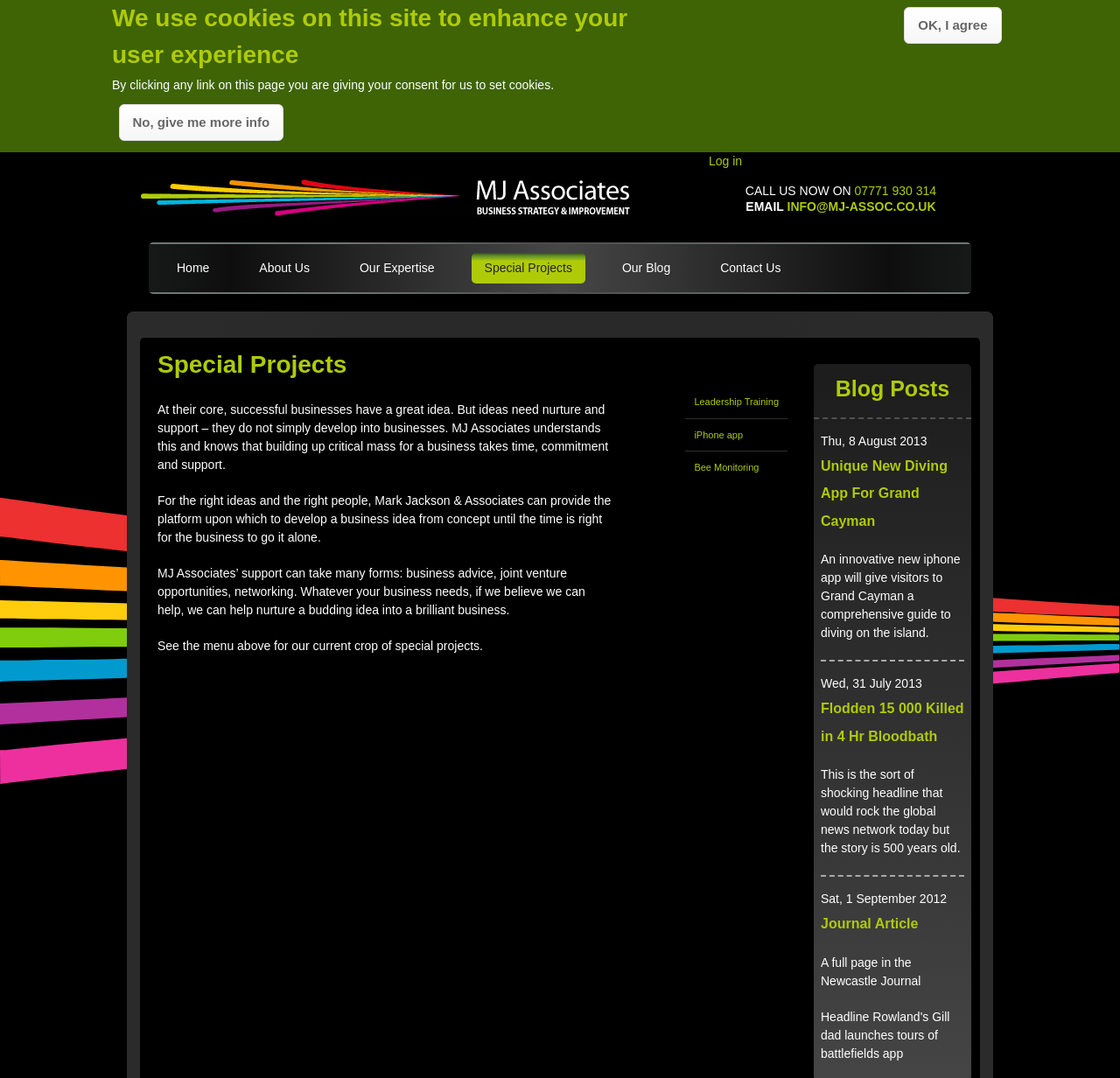Extract the bounding box coordinates of the UI element described: "read.cash". Provide the coordinates in the format [left, top, right, bottom] with values ranging from 0 to 1.

None